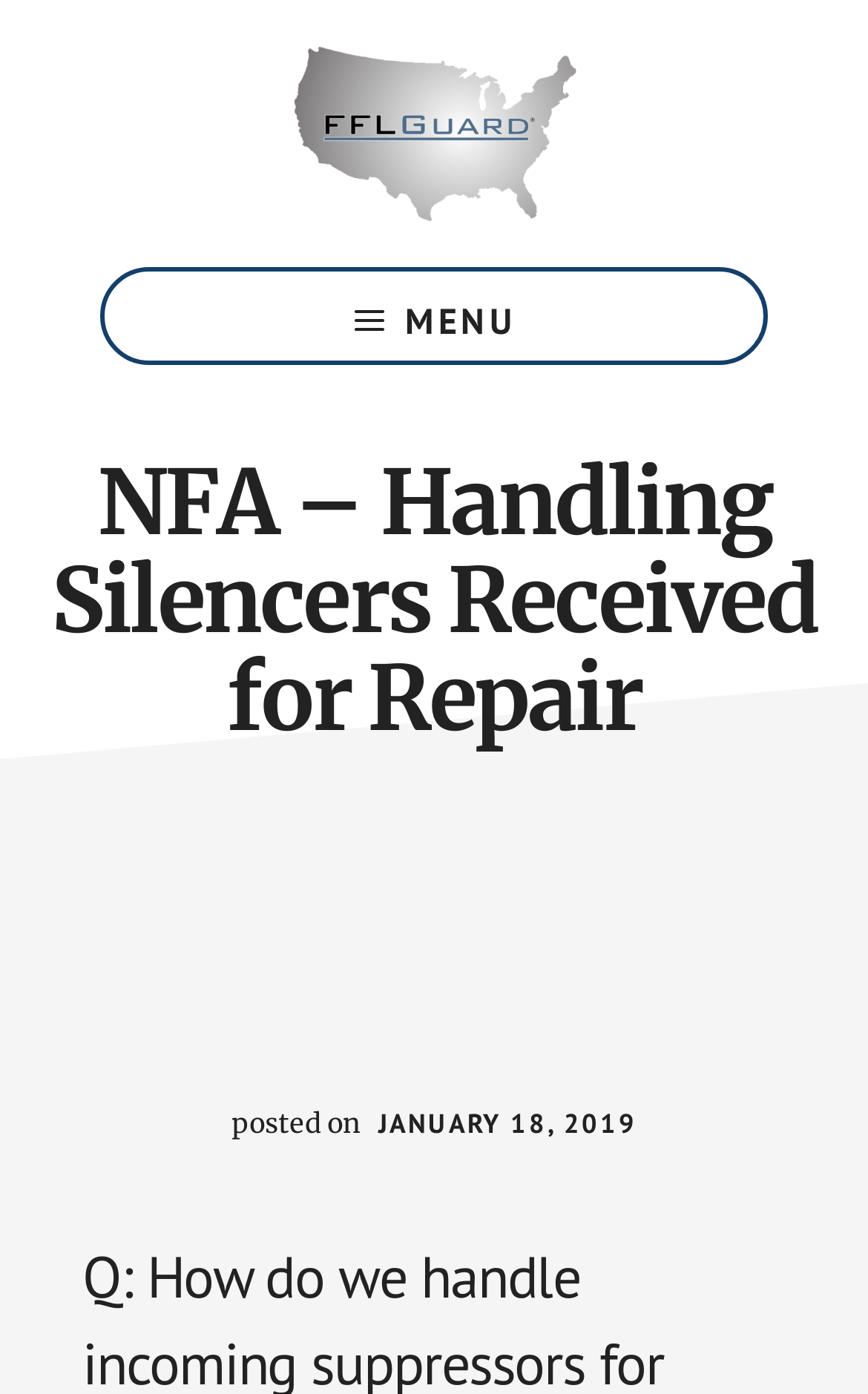What is the tagline of the compliance program?
Based on the image, please offer an in-depth response to the question.

The tagline of the compliance program can be found below the program's name, where it says '#1 Firearms Compliance Program in the Country' in a smaller font.